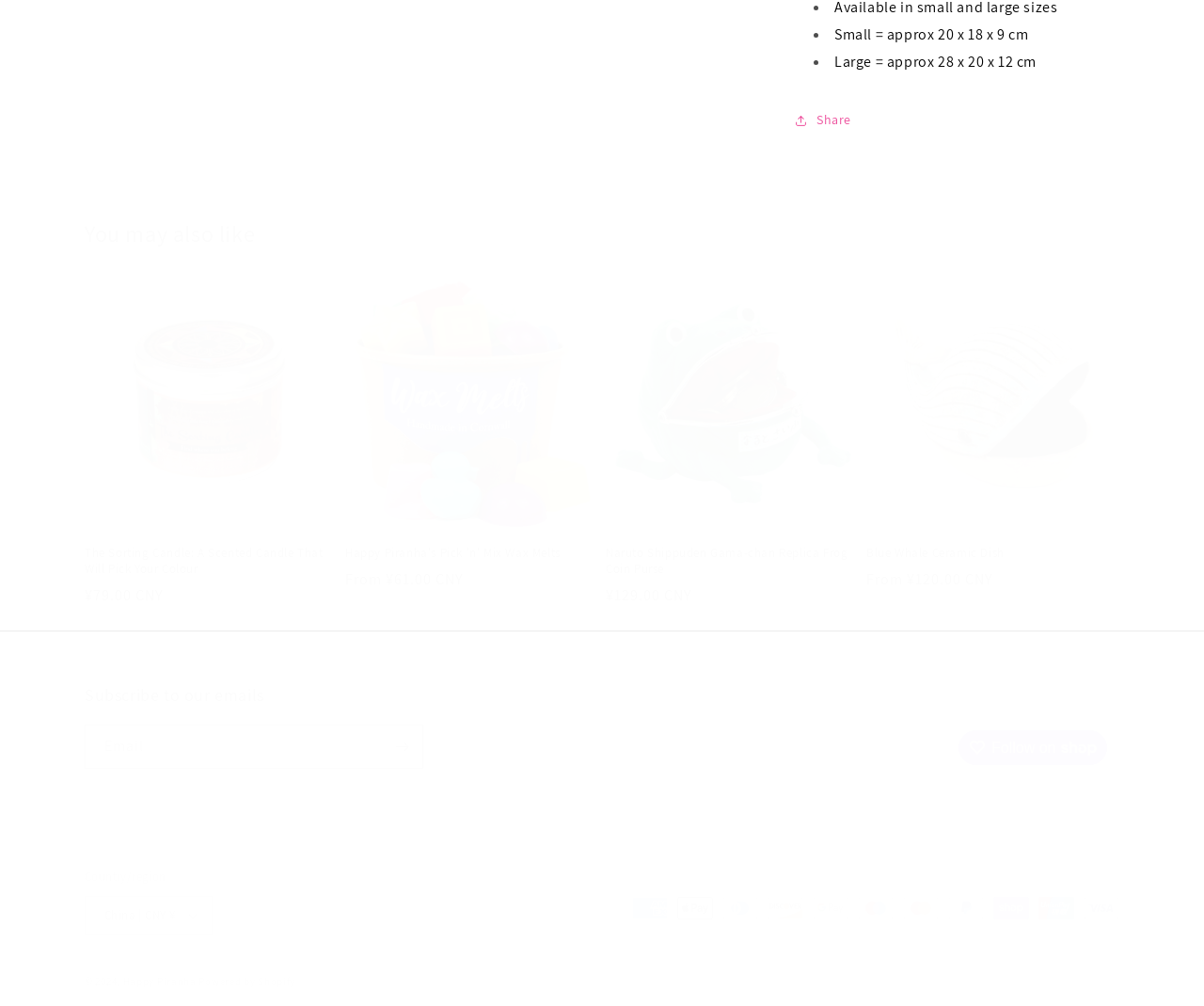Identify the bounding box coordinates for the UI element described as: "Powered by Shopify". The coordinates should be provided as four floats between 0 and 1: [left, top, right, bottom].

[0.165, 0.969, 0.245, 0.982]